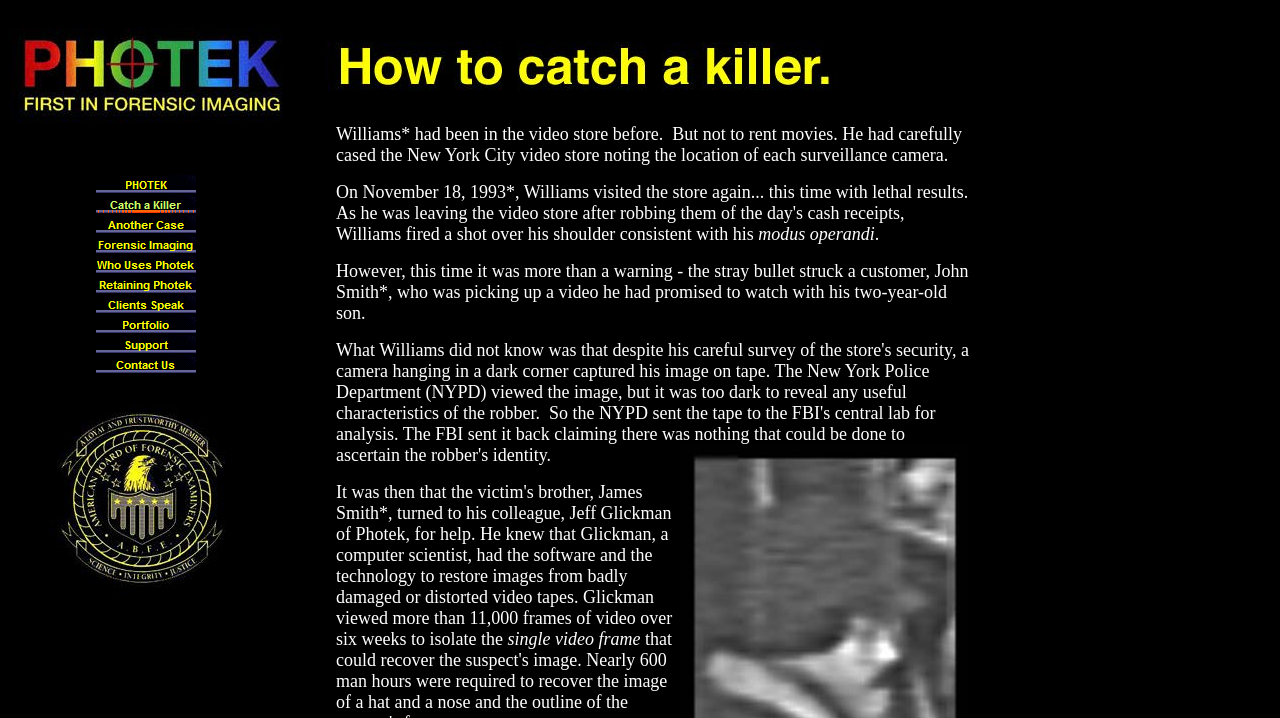Calculate the bounding box coordinates for the UI element based on the following description: "alt="Contact Us"". Ensure the coordinates are four float numbers between 0 and 1, i.e., [left, top, right, bottom].

[0.075, 0.503, 0.153, 0.526]